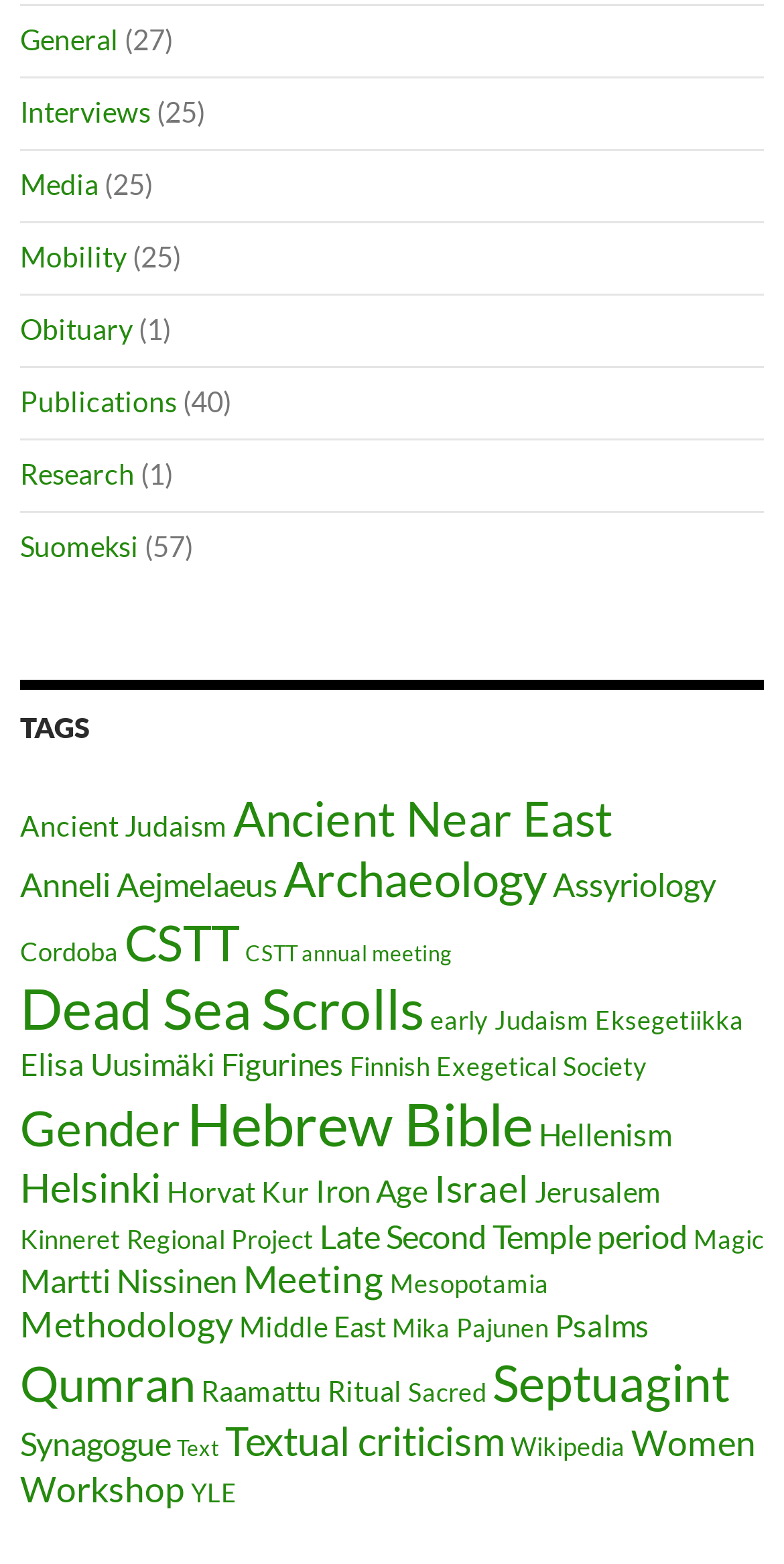Determine the bounding box coordinates for the area that should be clicked to carry out the following instruction: "Read about 'Martti Nissinen'".

[0.026, 0.806, 0.303, 0.83]